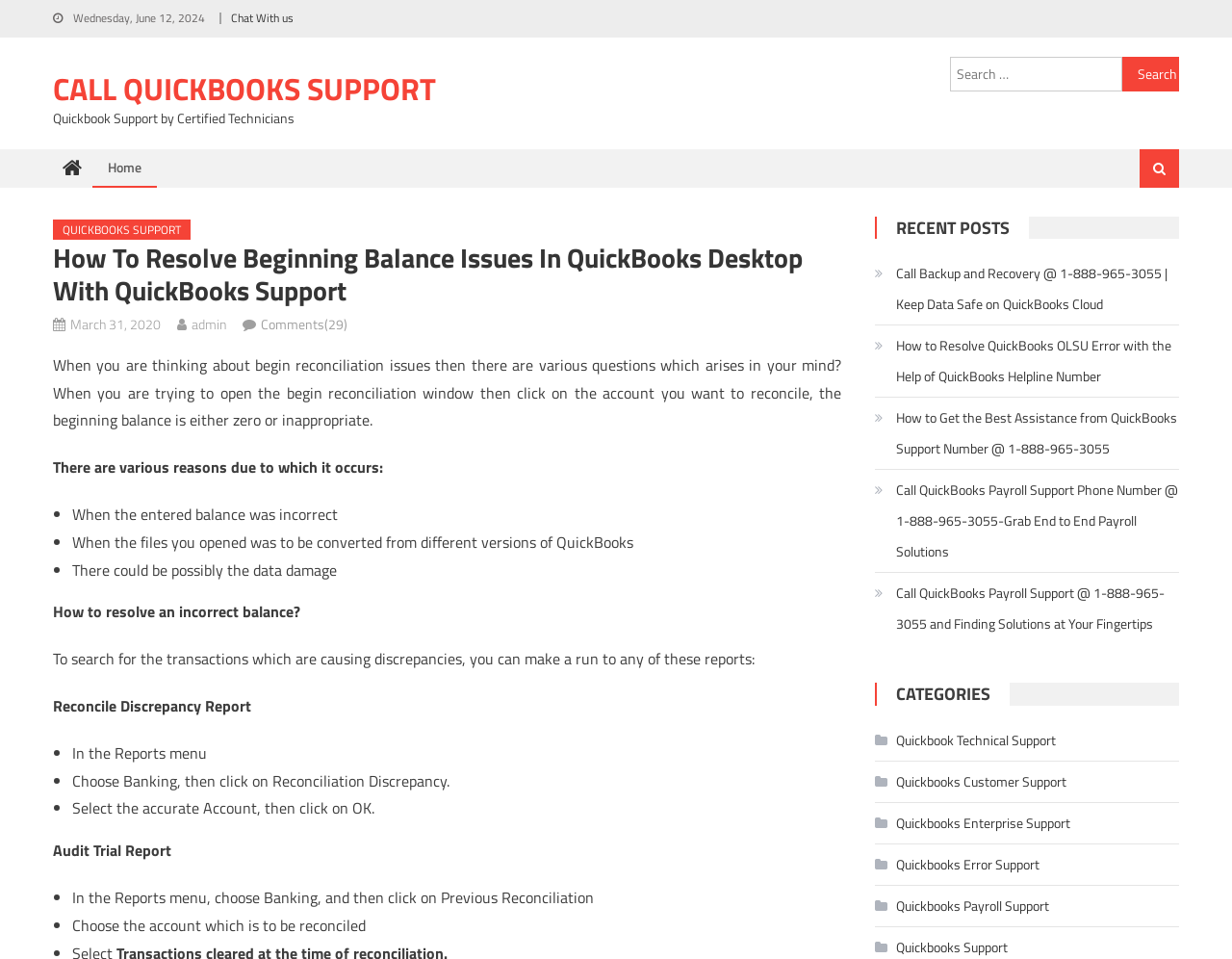Locate the UI element described by Chat With us in the provided webpage screenshot. Return the bounding box coordinates in the format (top-left x, top-left y, bottom-right x, bottom-right y), ensuring all values are between 0 and 1.

[0.188, 0.009, 0.238, 0.028]